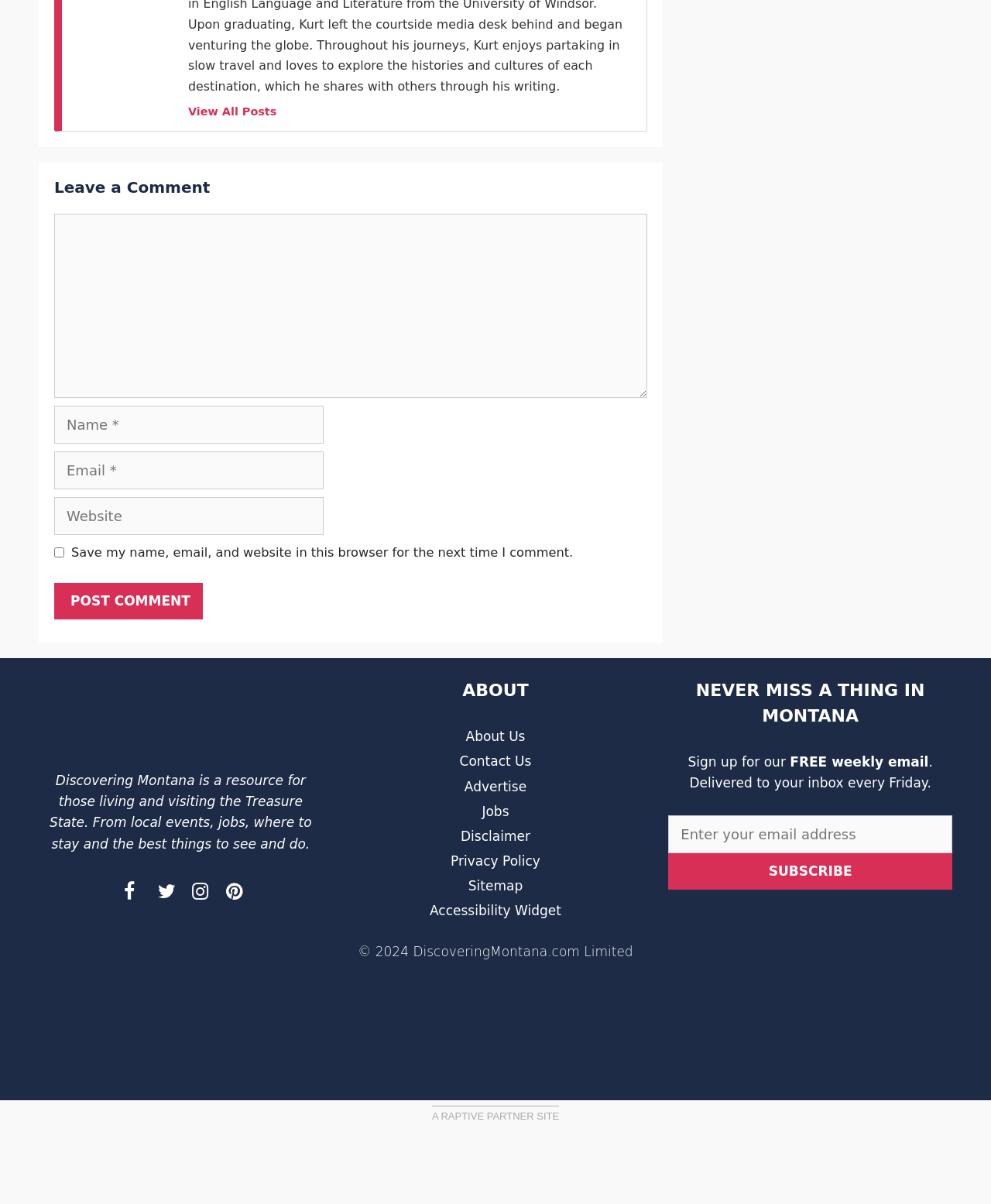Could you determine the bounding box coordinates of the clickable element to complete the instruction: "Contact us"? Provide the coordinates as four float numbers between 0 and 1, i.e., [left, top, right, bottom].

[0.464, 0.626, 0.536, 0.639]